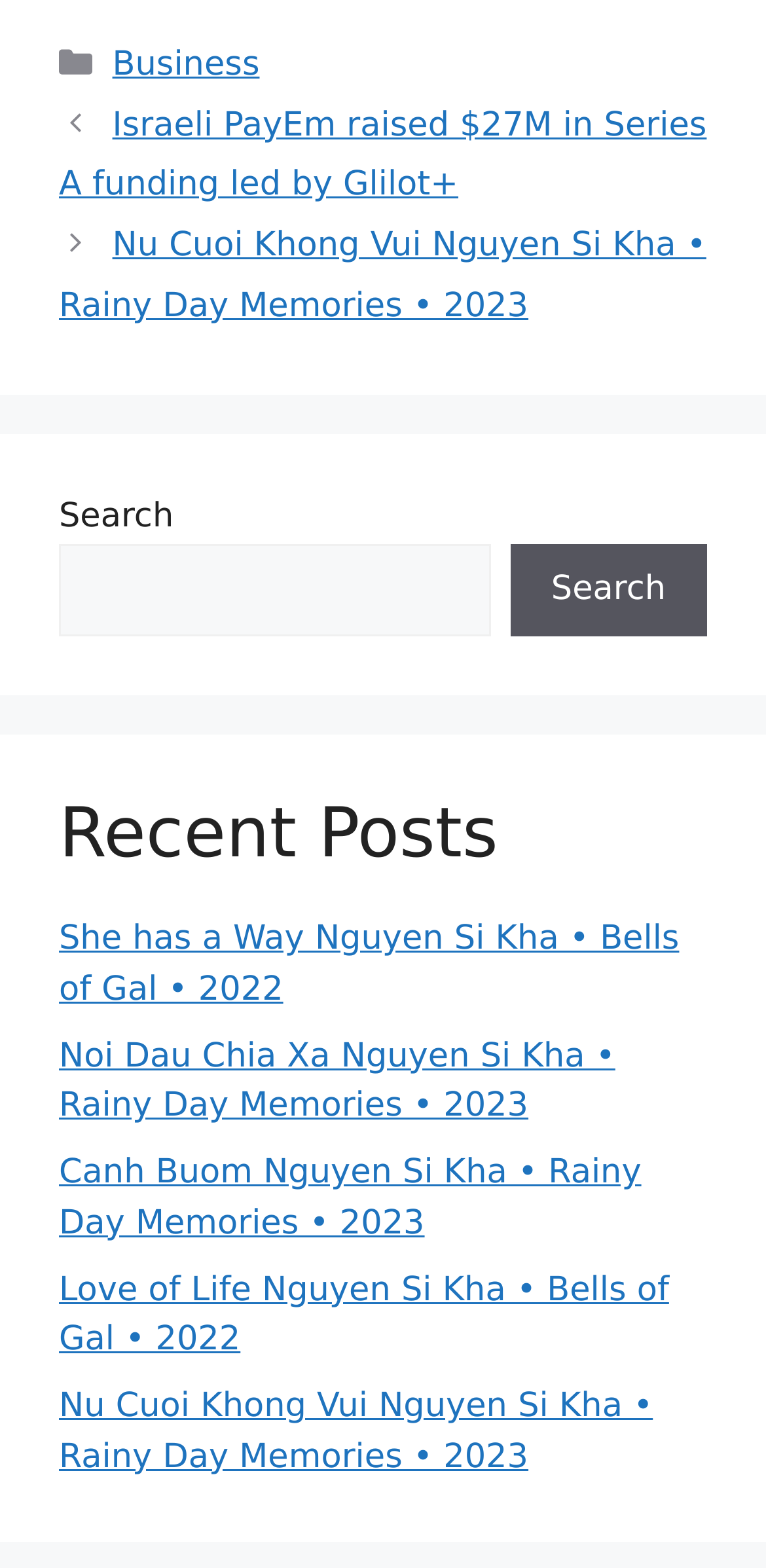Provide the bounding box coordinates of the section that needs to be clicked to accomplish the following instruction: "Read the post 'Israeli PayEm raised $27M in Series A funding led by Glilot+'."

[0.077, 0.068, 0.923, 0.131]